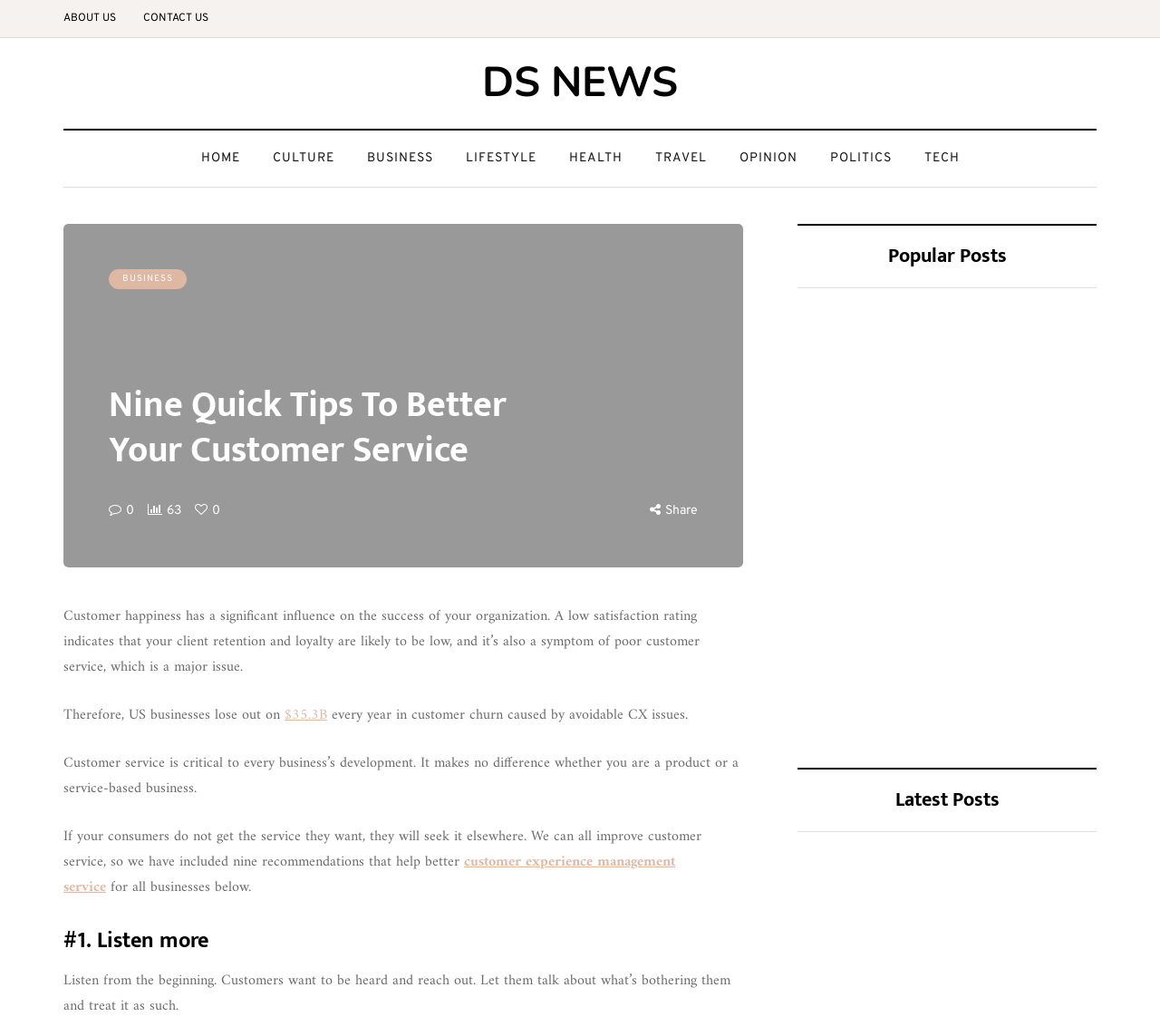What is the main topic of this webpage?
Using the image as a reference, give a one-word or short phrase answer.

Customer Service